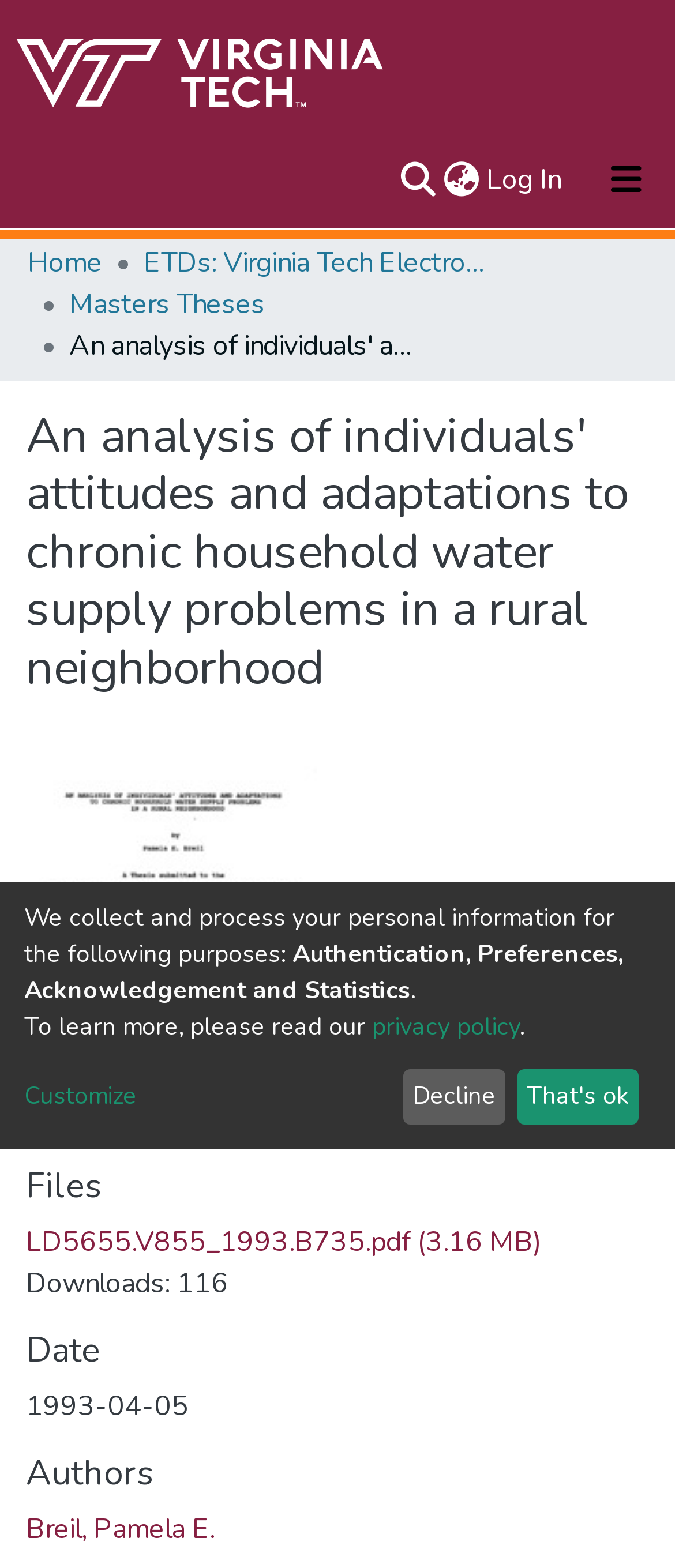Pinpoint the bounding box coordinates of the clickable area needed to execute the instruction: "Search for a repository". The coordinates should be specified as four float numbers between 0 and 1, i.e., [left, top, right, bottom].

[0.587, 0.102, 0.651, 0.128]